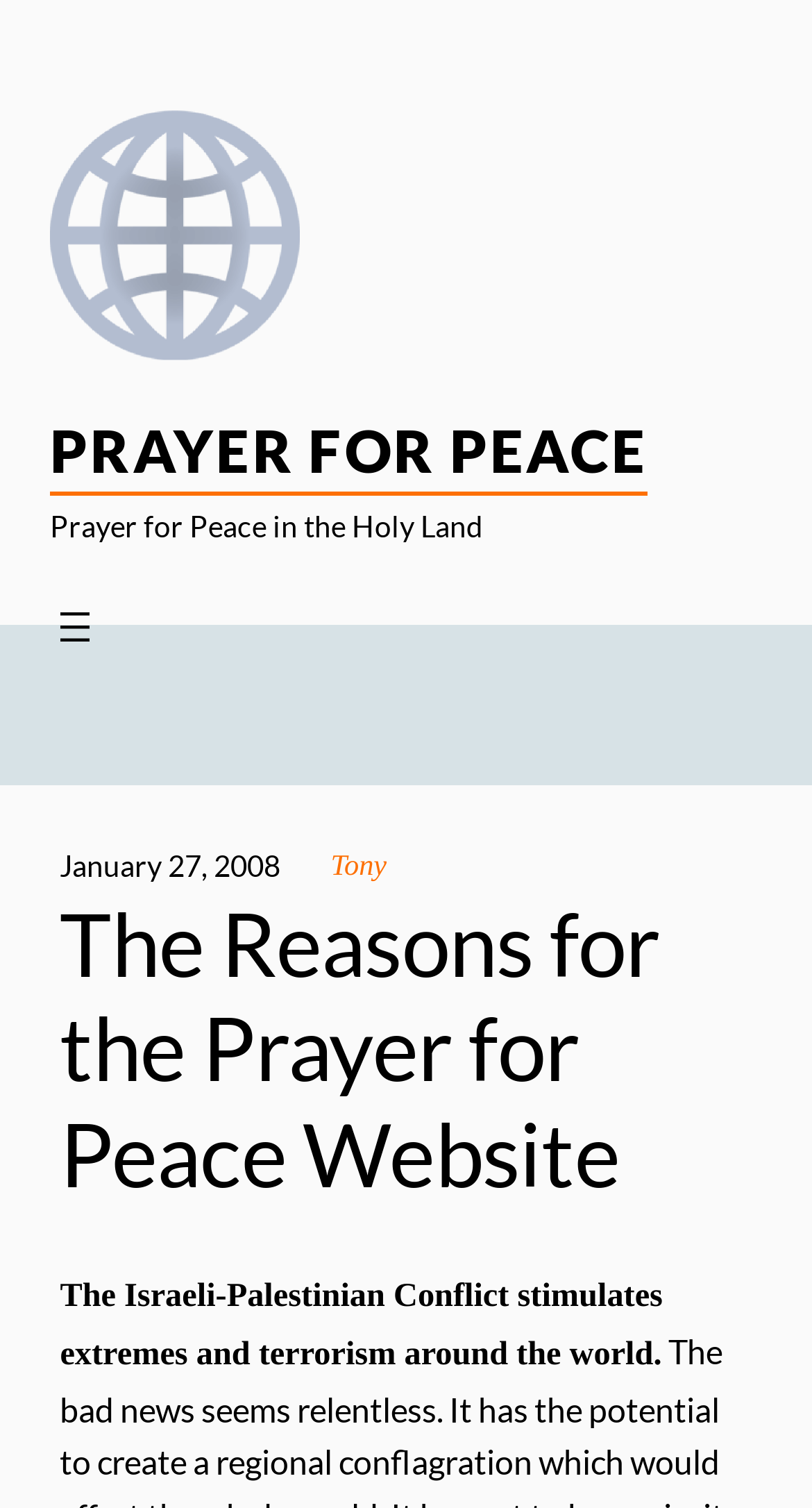Who is the author of the webpage?
Please provide a single word or phrase based on the screenshot.

Tony